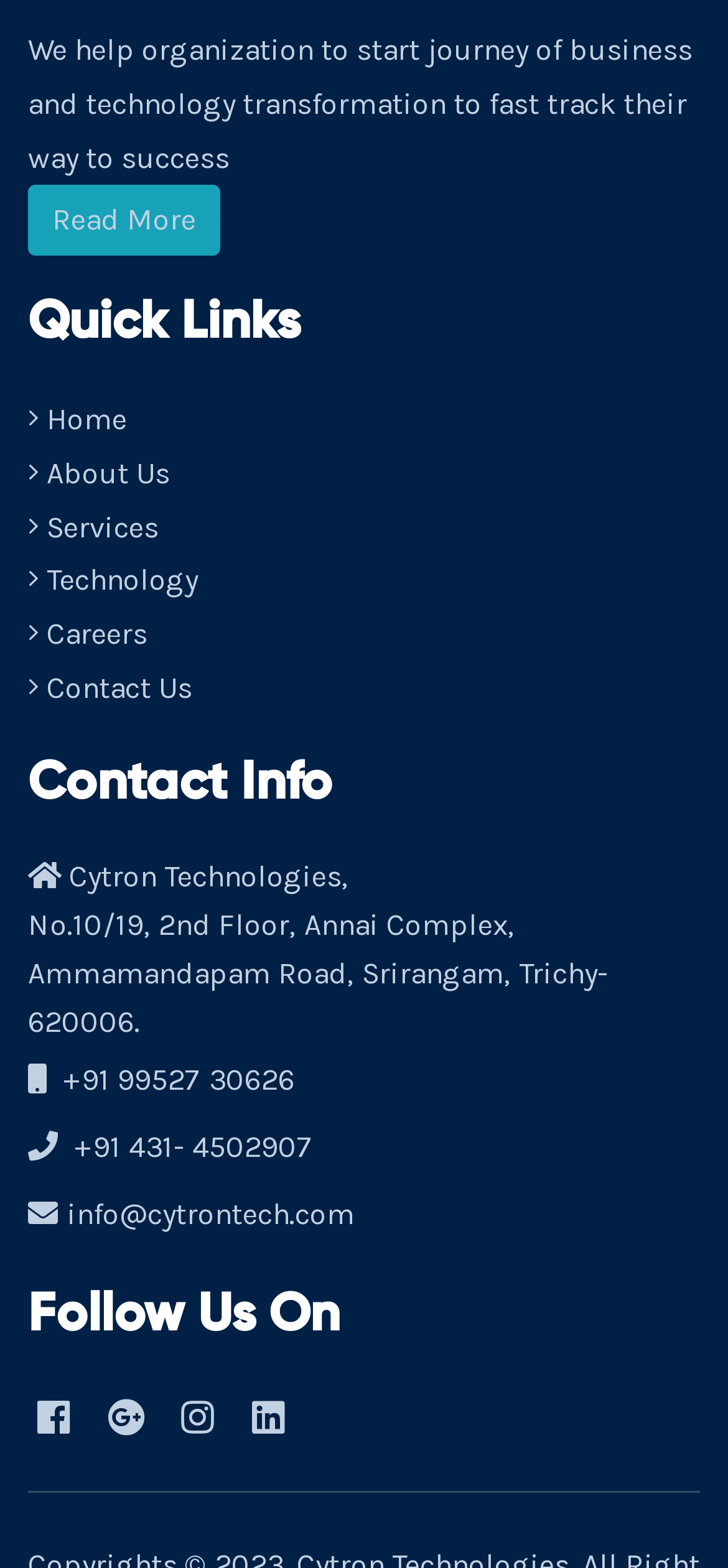Please answer the following question using a single word or phrase: 
What is the purpose of the company?

Business and technology transformation